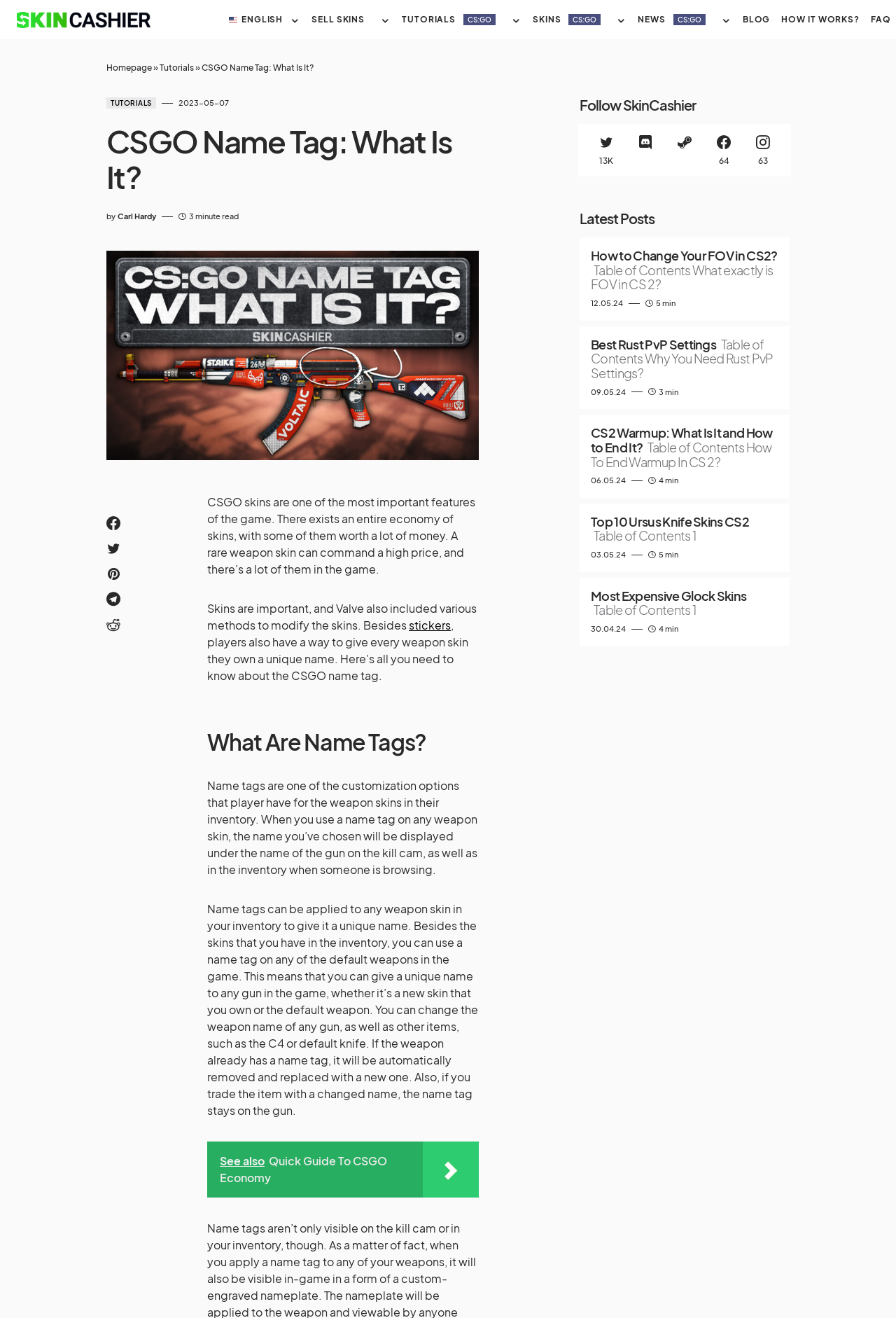Show the bounding box coordinates for the element that needs to be clicked to execute the following instruction: "Check the latest post 'Top 10 Ursus Knife Skins CS2'". Provide the coordinates in the form of four float numbers between 0 and 1, i.e., [left, top, right, bottom].

[0.659, 0.39, 0.869, 0.425]